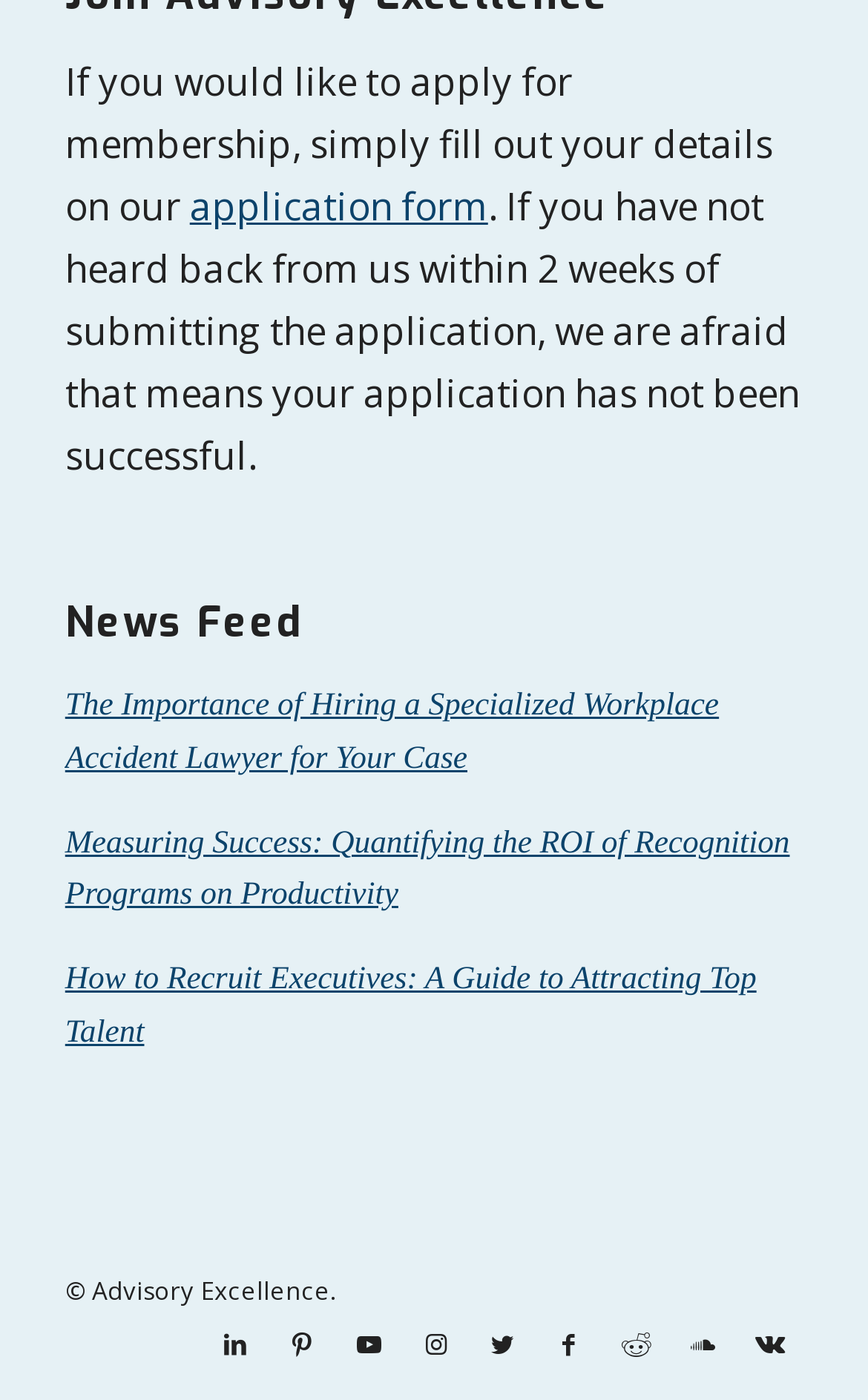Please specify the bounding box coordinates of the element that should be clicked to execute the given instruction: 'read the article about hiring a specialized workplace accident lawyer'. Ensure the coordinates are four float numbers between 0 and 1, expressed as [left, top, right, bottom].

[0.075, 0.492, 0.828, 0.555]